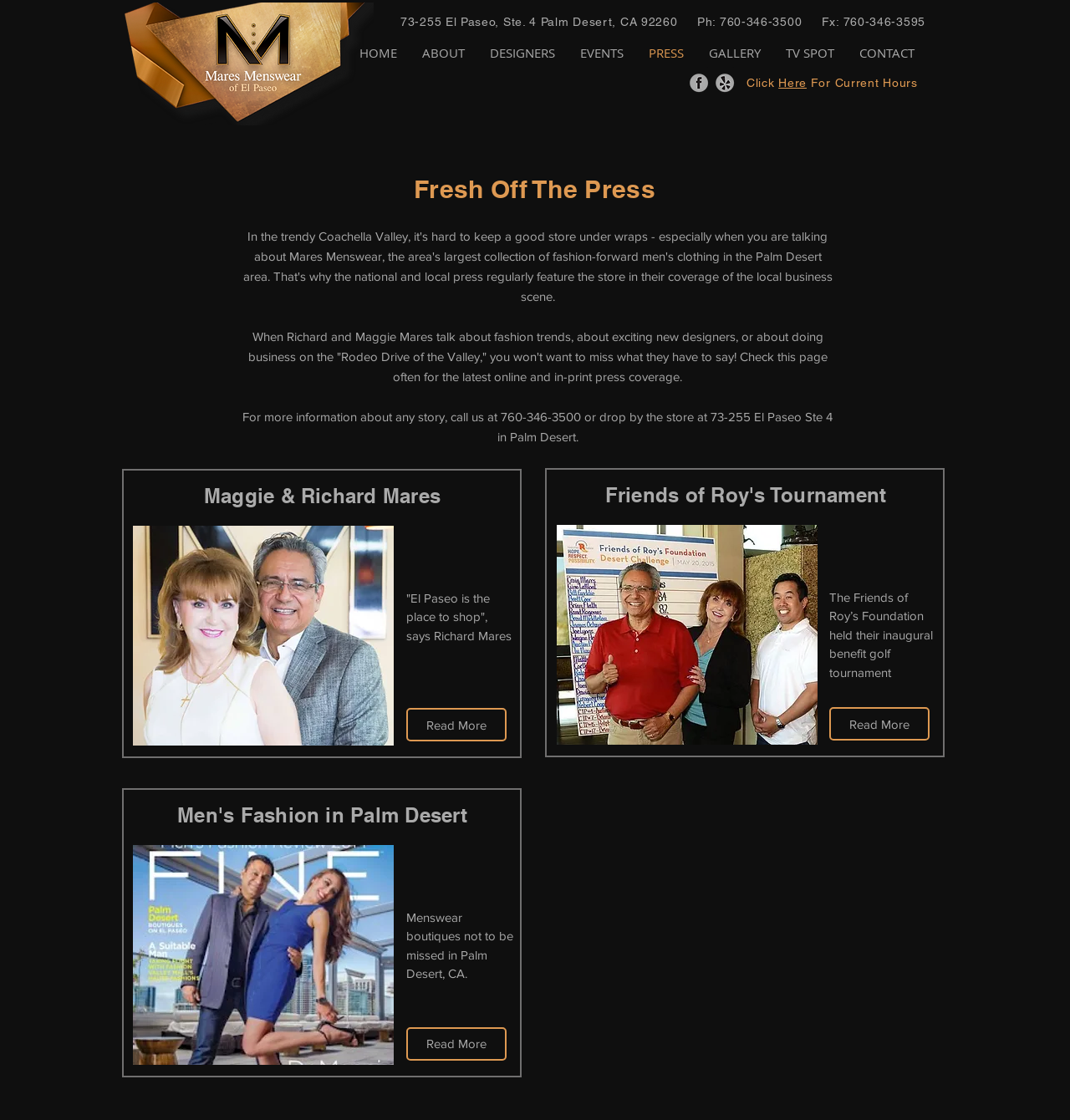Can you determine the bounding box coordinates of the area that needs to be clicked to fulfill the following instruction: "Click Read More"?

[0.38, 0.917, 0.473, 0.947]